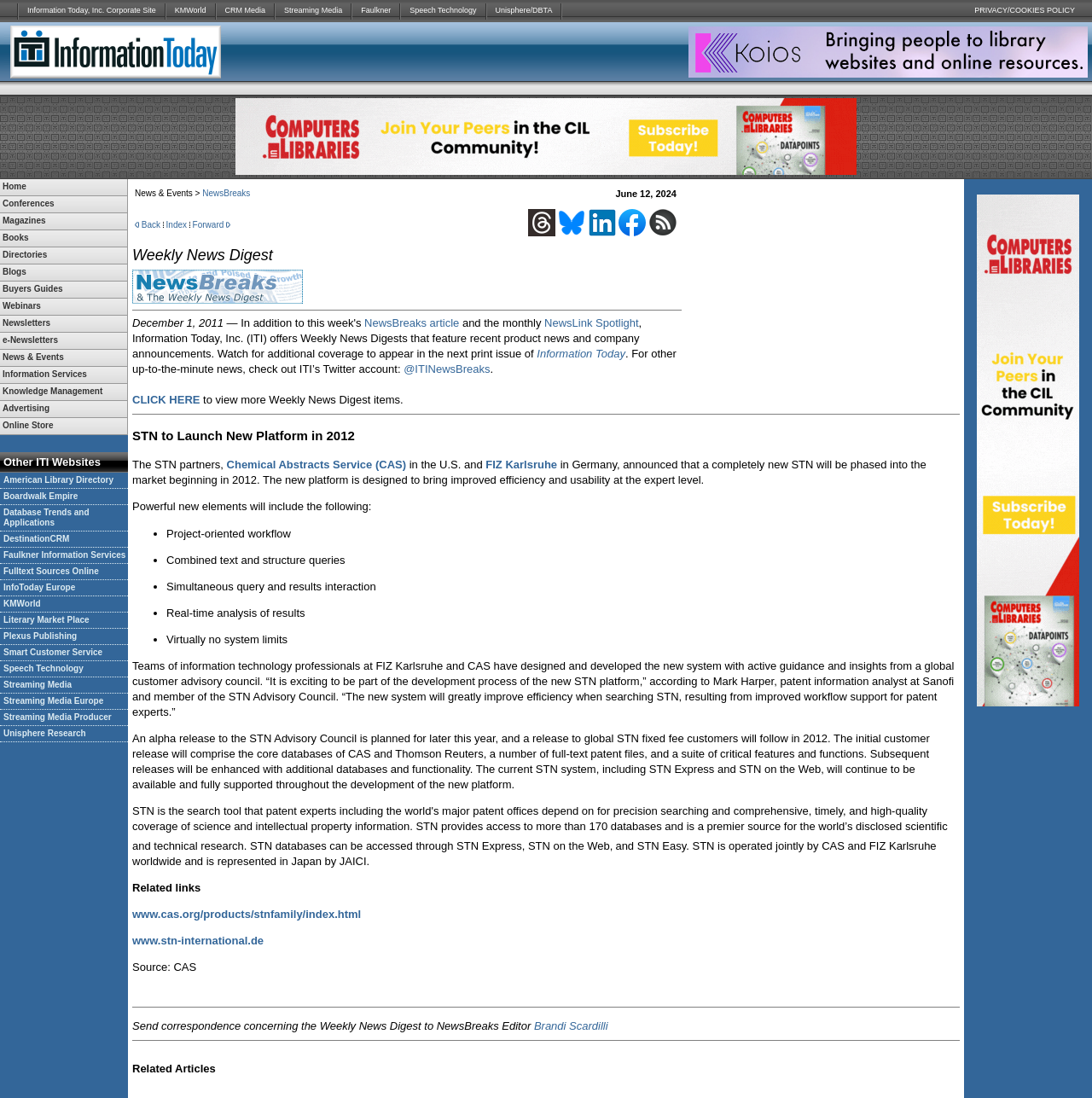What is the name of the sister website mentioned alongside 'KMWorld'?
Based on the screenshot, answer the question with a single word or phrase.

CRM Media